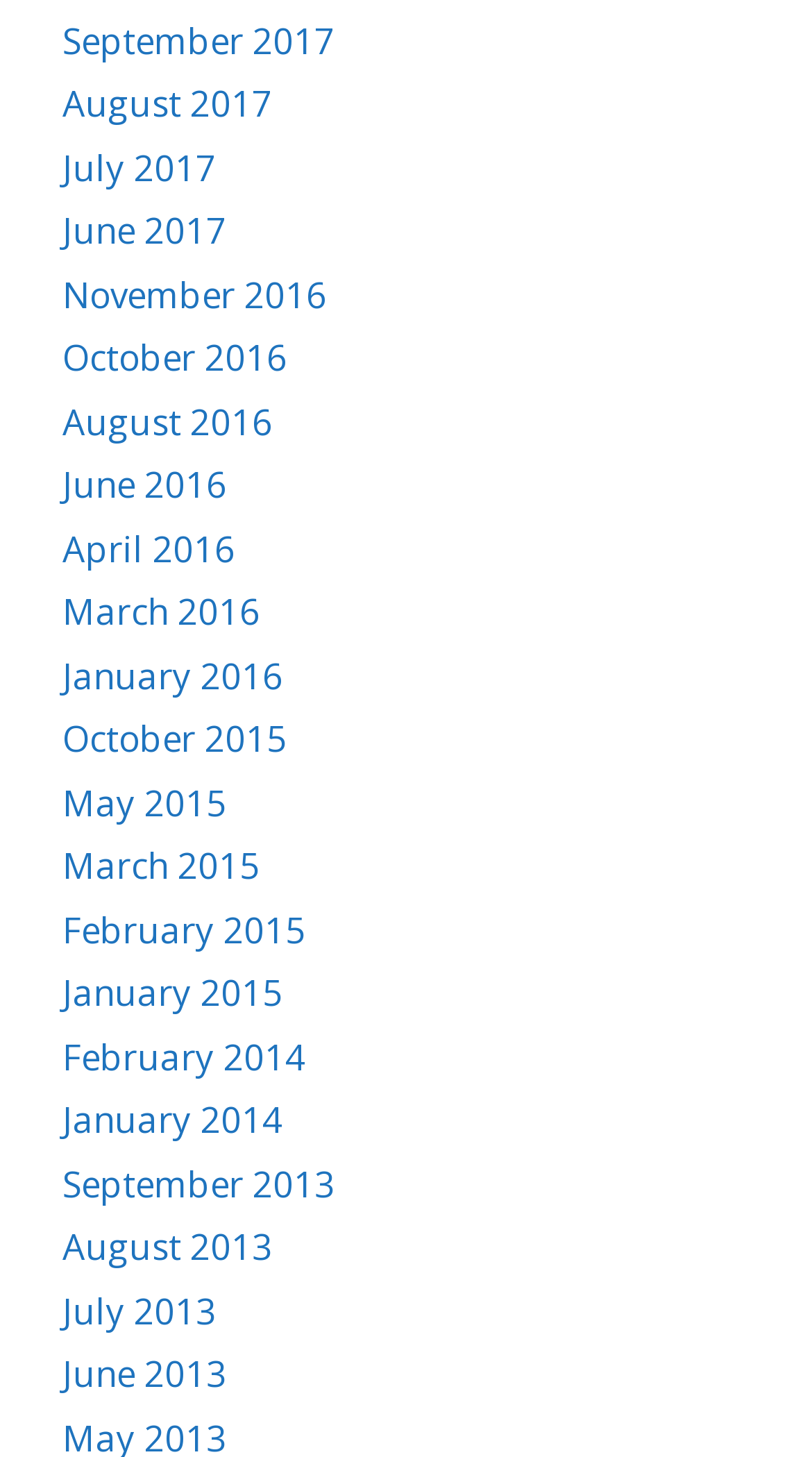Identify the bounding box coordinates for the UI element described as follows: February 2014. Use the format (top-left x, top-left y, bottom-right x, bottom-right y) and ensure all values are floating point numbers between 0 and 1.

[0.077, 0.709, 0.377, 0.742]